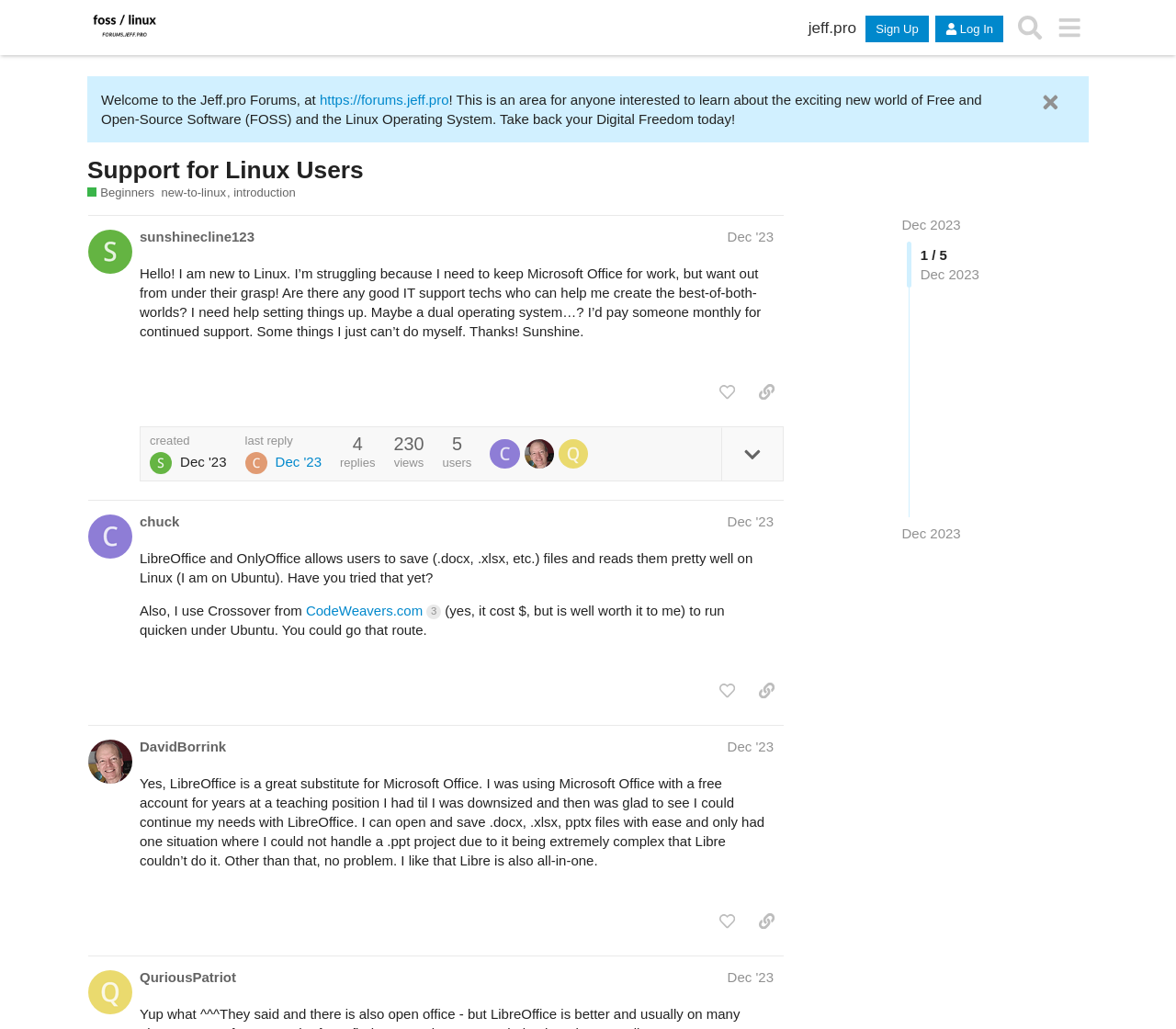What is the alternative to Microsoft Office mentioned in the second post?
Refer to the image and provide a concise answer in one word or phrase.

LibreOffice